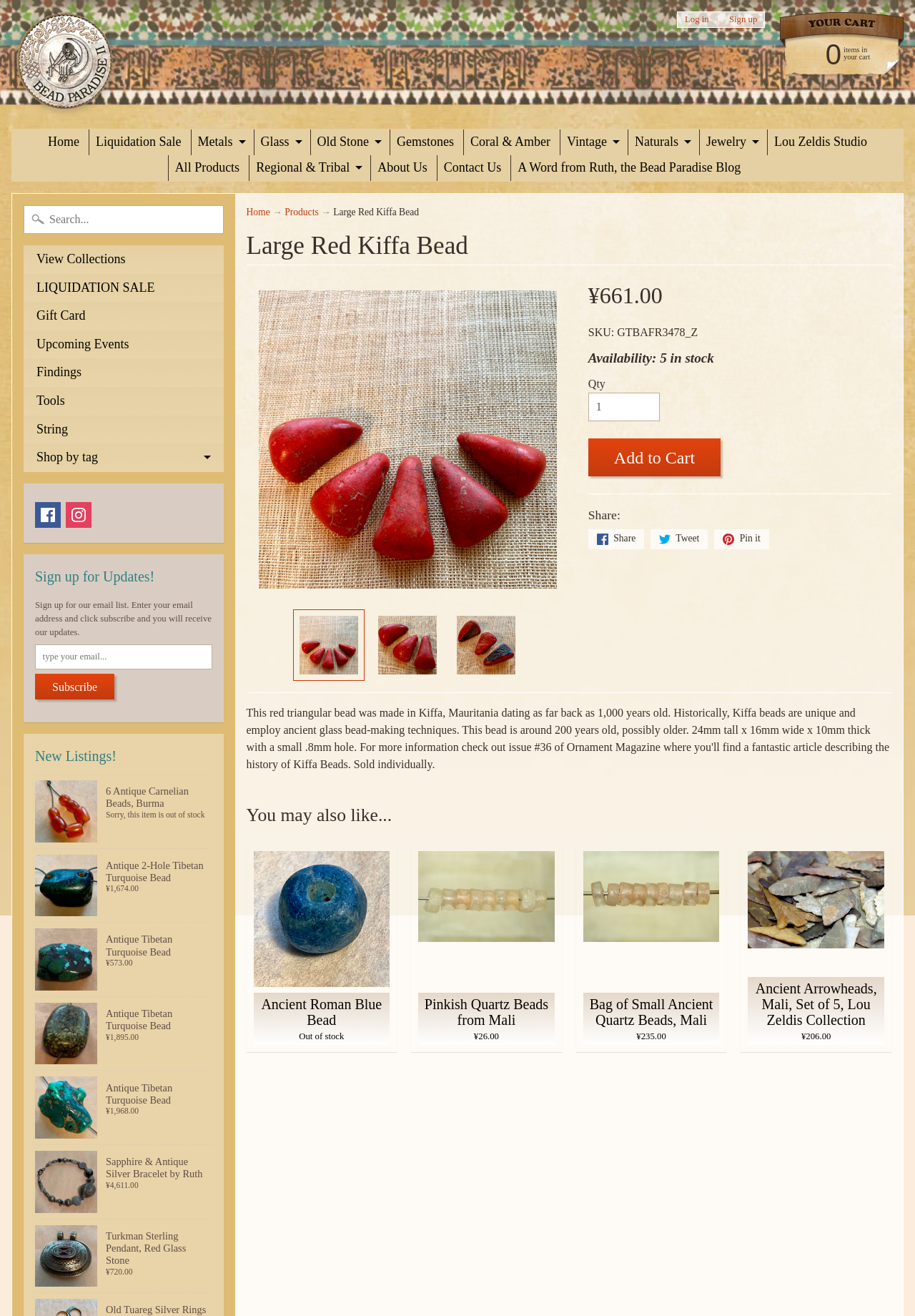Determine the bounding box coordinates of the clickable element to achieve the following action: 'Sign up for updates'. Provide the coordinates as four float values between 0 and 1, formatted as [left, top, right, bottom].

[0.038, 0.489, 0.232, 0.531]